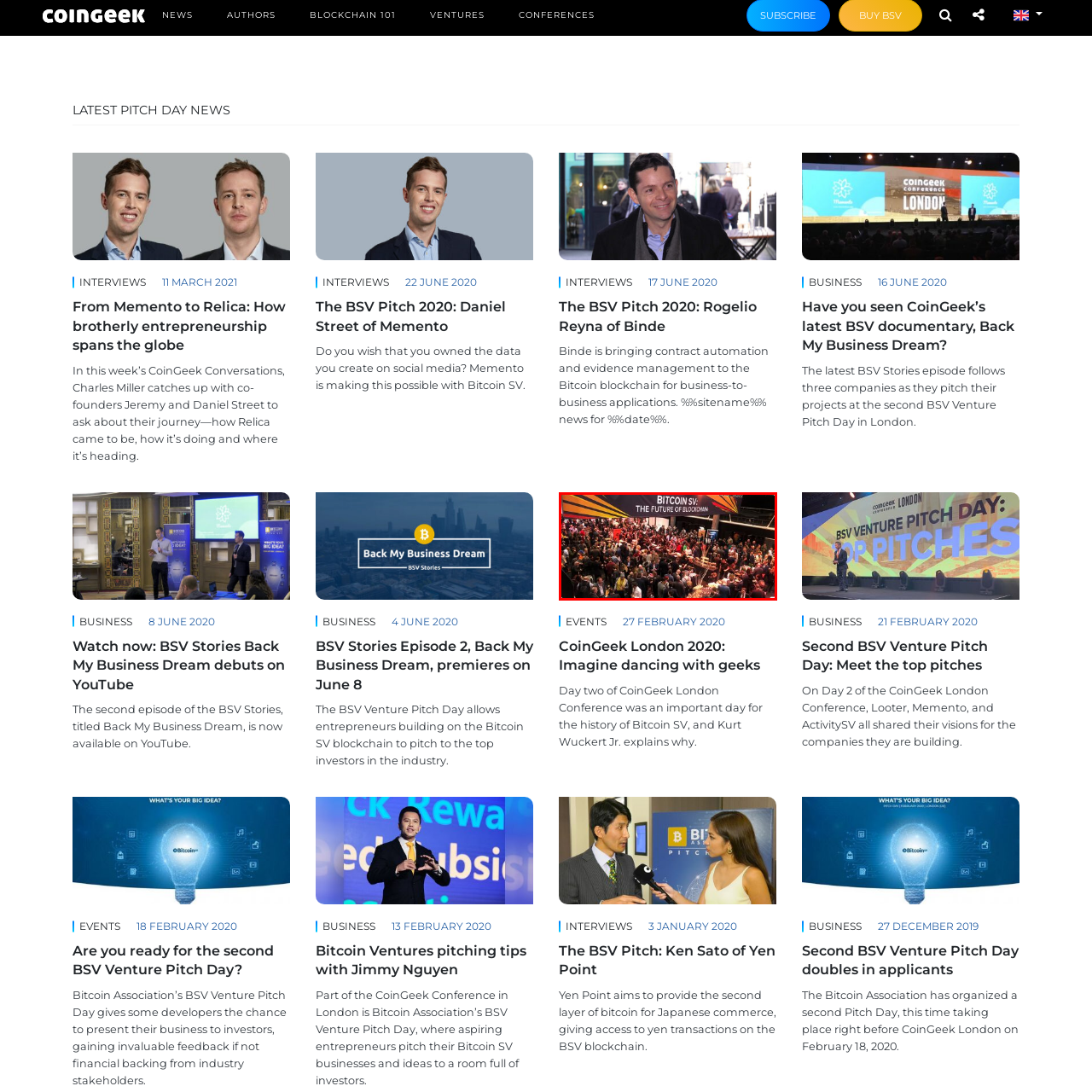What is the atmosphere of the event?  
Look closely at the image marked by the red border and give a detailed response rooted in the visual details found within the image.

The atmosphere of the event can be described as vibrant because the caption mentions that the event is 'bustling' and that the attendees are 'engaged in discussion and networking', indicating a lively and energetic atmosphere.